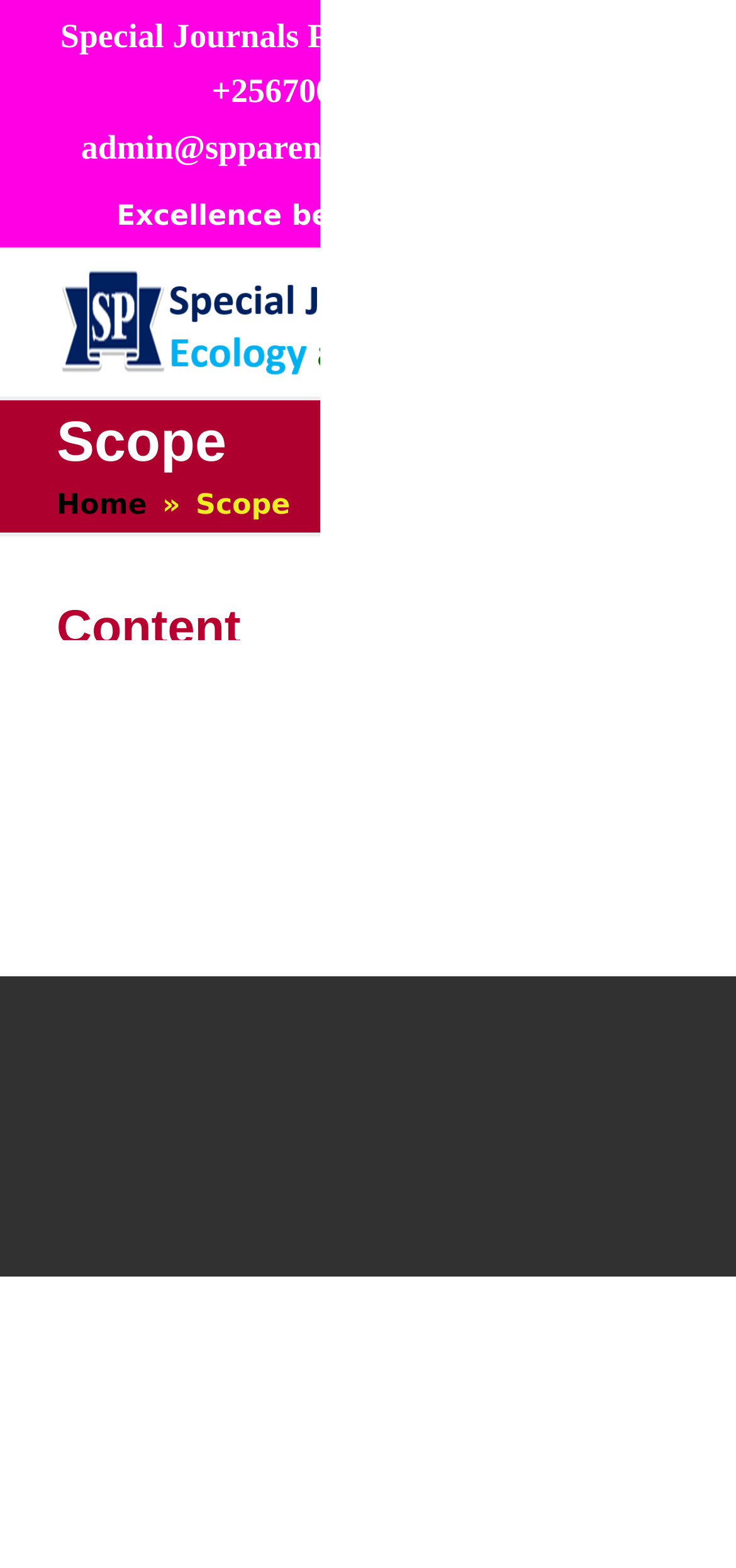Locate the UI element described as follows: "2.1 Background". Return the bounding box coordinates as four float numbers between 0 and 1 in the order [left, top, right, bottom].

[0.159, 0.612, 0.491, 0.632]